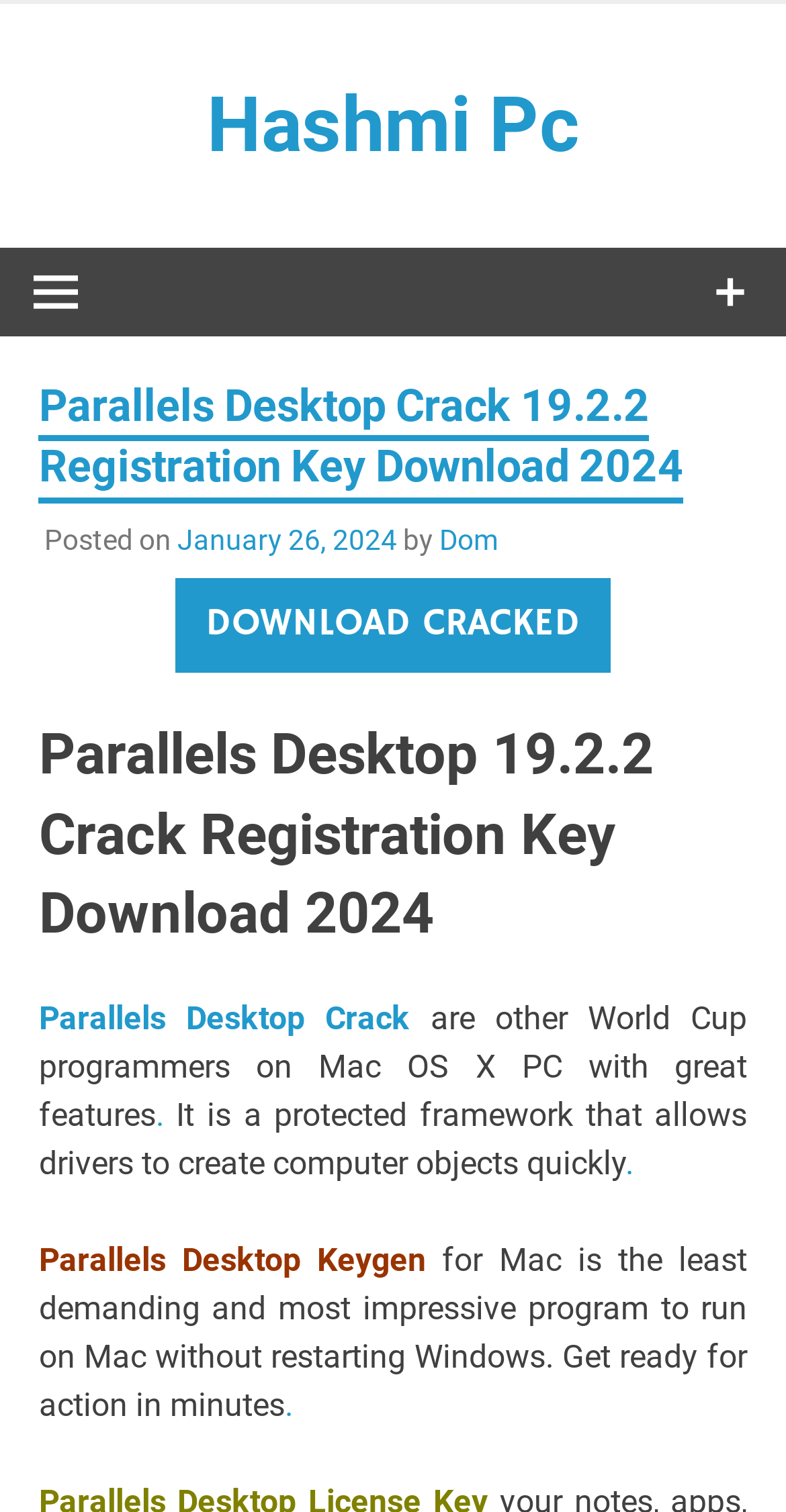Who is the author of the article?
Refer to the image and provide a one-word or short phrase answer.

Dom